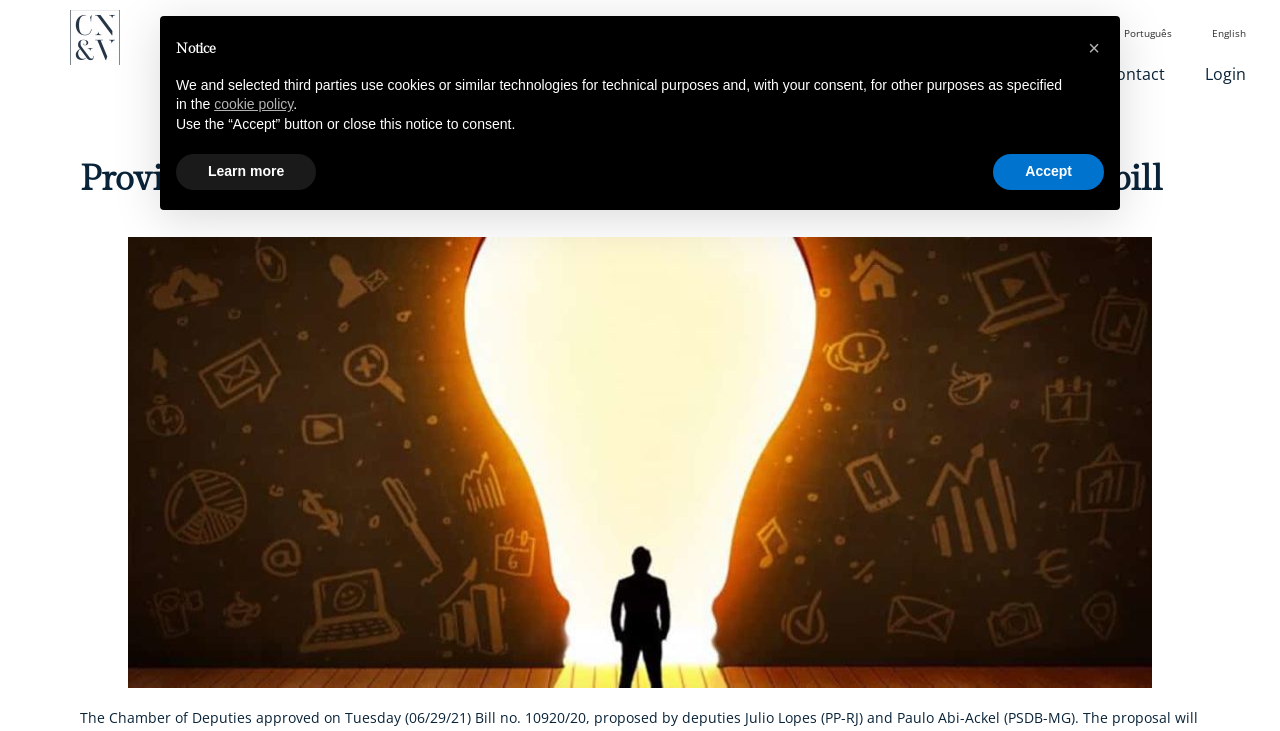Answer the question using only one word or a concise phrase: How many language options are available on the webpage?

2